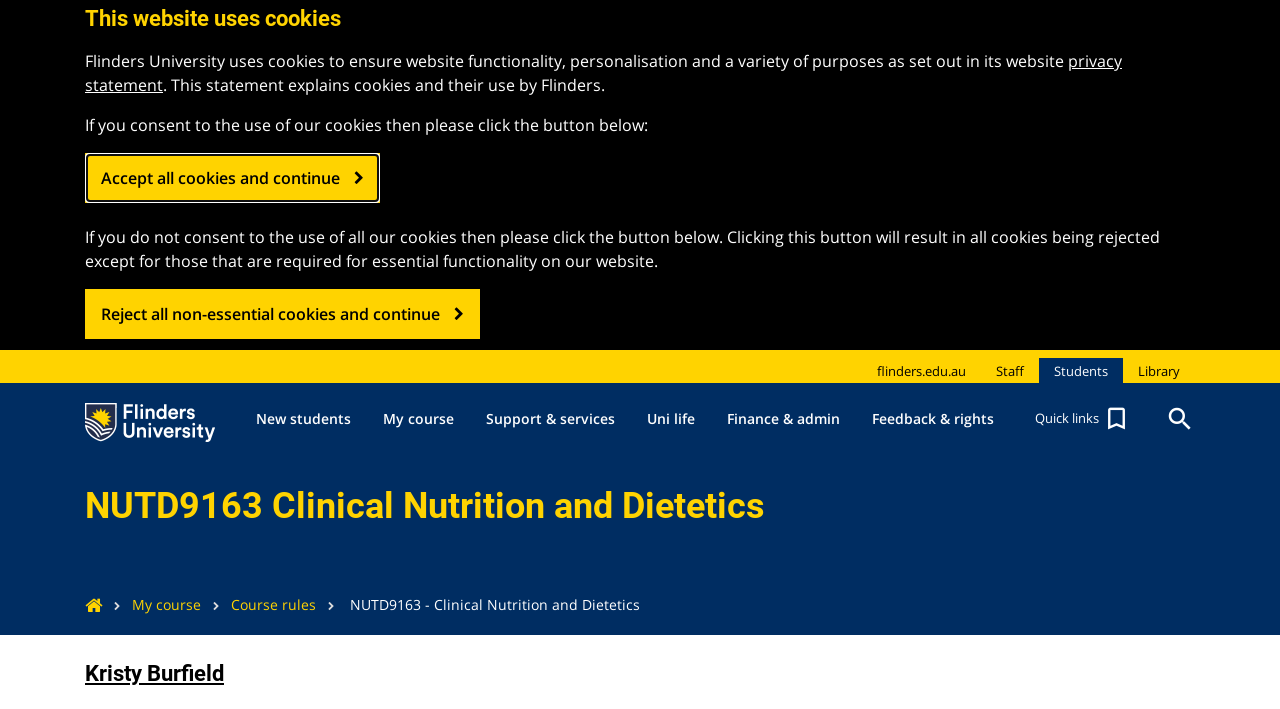Explain the webpage in detail.

The webpage is about the course "NUTD9163 Clinical Nutrition and Dietetics" at Flinders University, specifically designed for students. At the top left corner, there is the Flinders University Logo. Below the logo, there are six buttons: "New students", "My course", "Support & services", "Uni life", "Finance & admin", and "Feedback & rights". These buttons are aligned horizontally and have a dropdown menu.

To the right of these buttons, there is a "Quick links" button with a dropdown menu. Next to it, there is a generic icon. Above these elements, there are five links: "flinders.edu.au", "Staff", "Students", "Library", and another "Flinders University Logo" link.

The main content of the webpage starts with a heading "NUTD9163 Clinical Nutrition and Dietetics" followed by a brief description "NUTD9163 - Clinical Nutrition and Dietetics". Below this, there are three links: "", "My course", and "Course rules".

Further down, there is a heading "Kristy Burfield" with a link to the person's profile. At the very top of the page, there is a notification "This website uses cookies" with a detailed explanation and two buttons to accept or reject cookies.